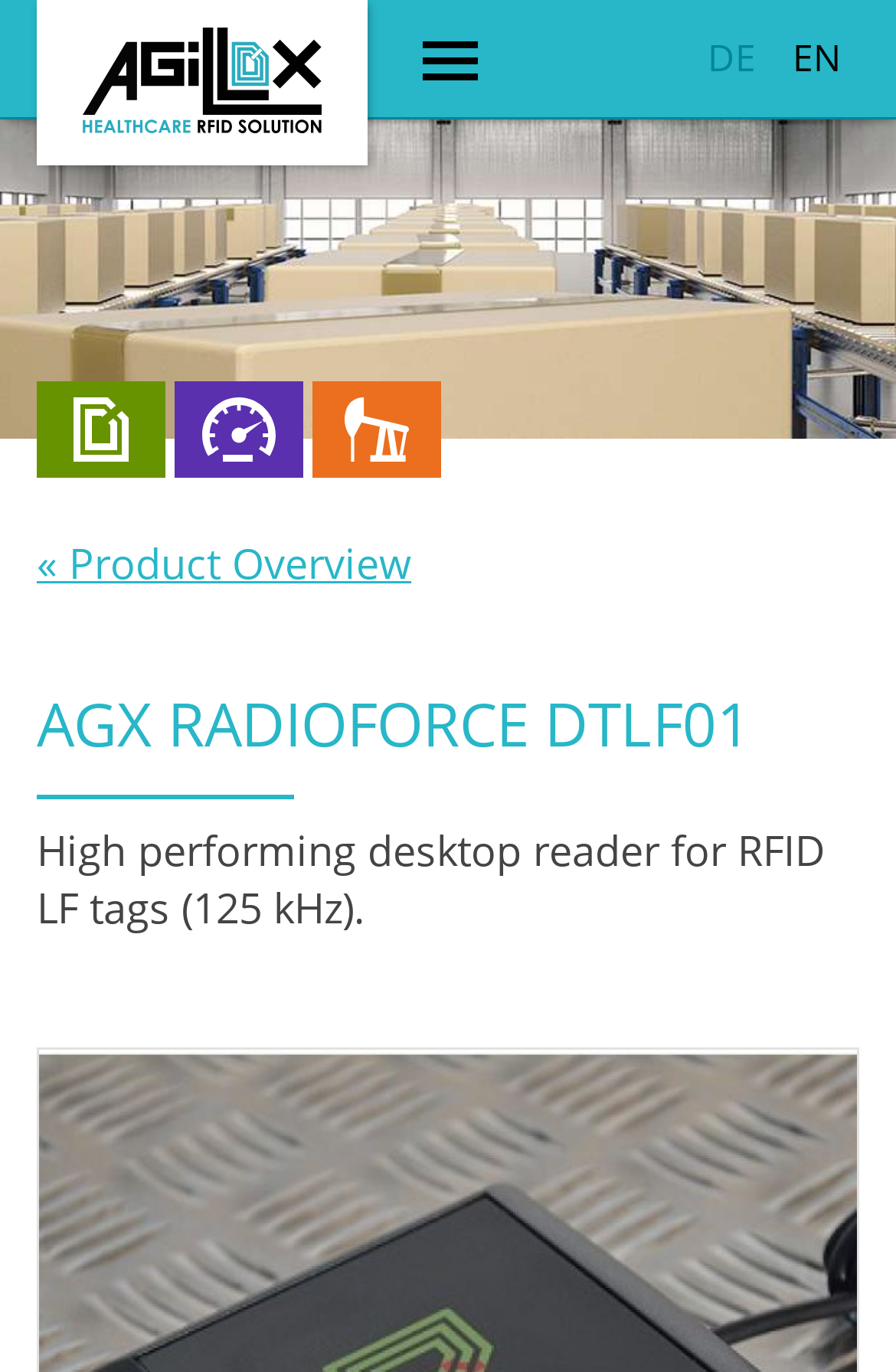Offer a meticulous description of the webpage's structure and content.

The webpage appears to be a product page for the AGX RadioForce DTLF01, a desktop reader for RFID LF tags. At the top left corner, there is a logo for "Logo Healthcare" with a corresponding image. On the top right corner, there are two language options, "DE" and "EN", which are likely links to switch the language of the page.

Below the language options, there is a large image that spans the entire width of the page, showing products on a conveyor belt. This image takes up about a quarter of the page's height.

Underneath the image, there is an article section that occupies the full width of the page. Within this section, there are four links arranged horizontally, with the first link being on the left side and the fourth link being on the right side. These links are likely navigation options or related products.

Further down, there is a link to a "Product Overview" page, followed by a heading that reads "AGX RADIOFORCE DTLF01" in a prominent font size. Below the heading, there is a brief product description that reads "High performing desktop reader for RFID LF tags (125 kHz)".